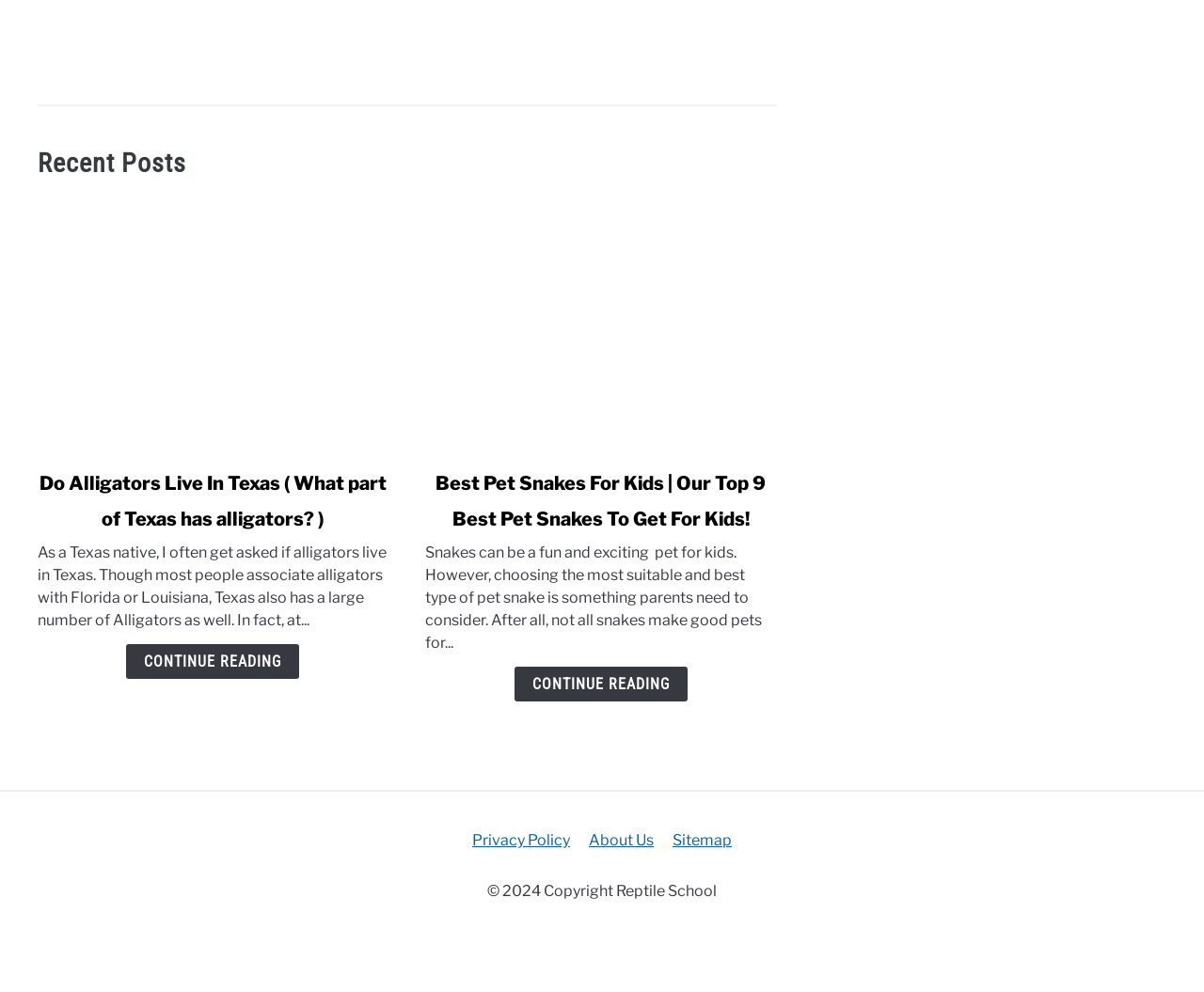What is the copyright year of Reptile School?
Refer to the screenshot and respond with a concise word or phrase.

2024